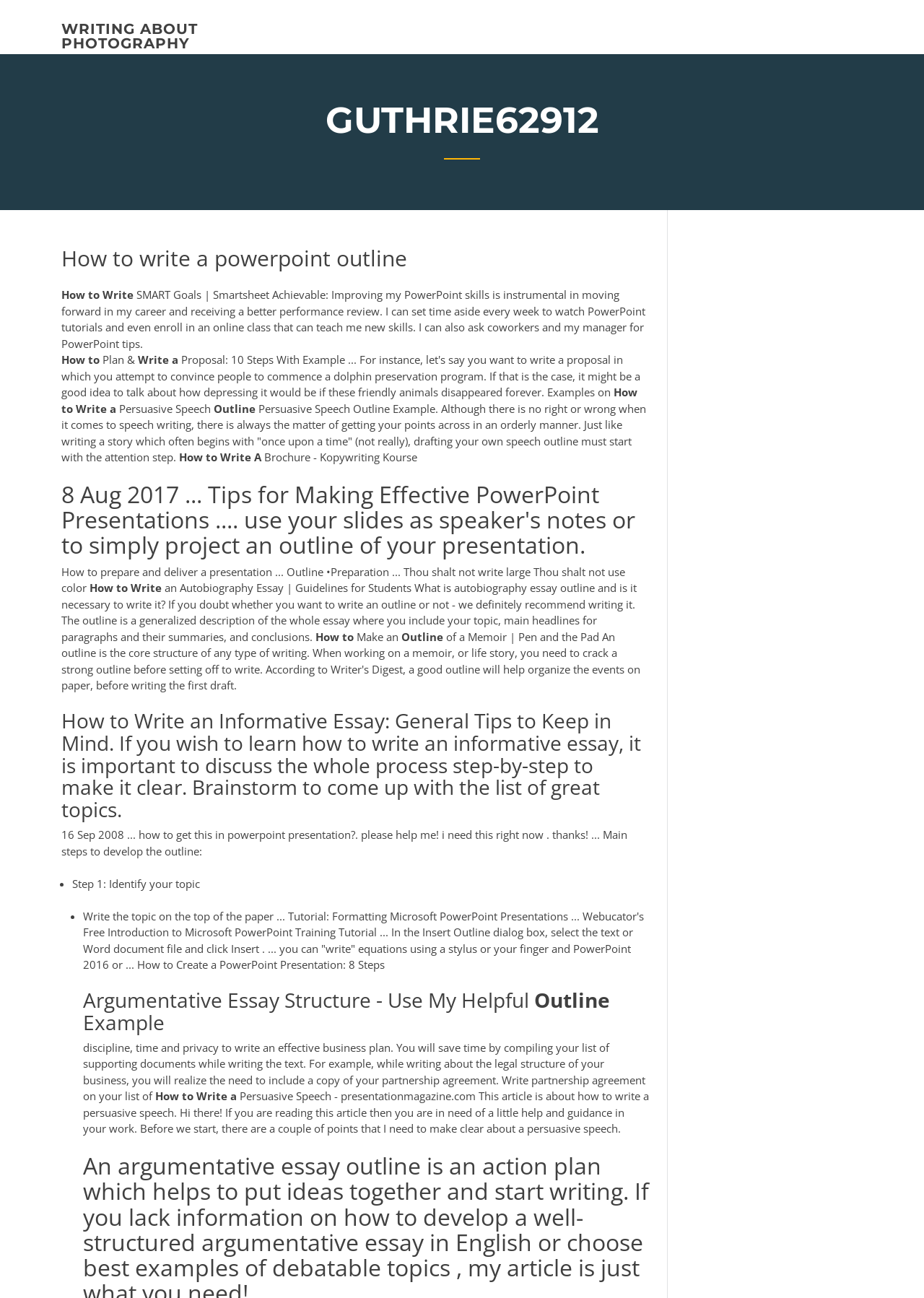Respond with a single word or phrase for the following question: 
What is the recommended approach to writing an informative essay?

Discuss the process step-by-step